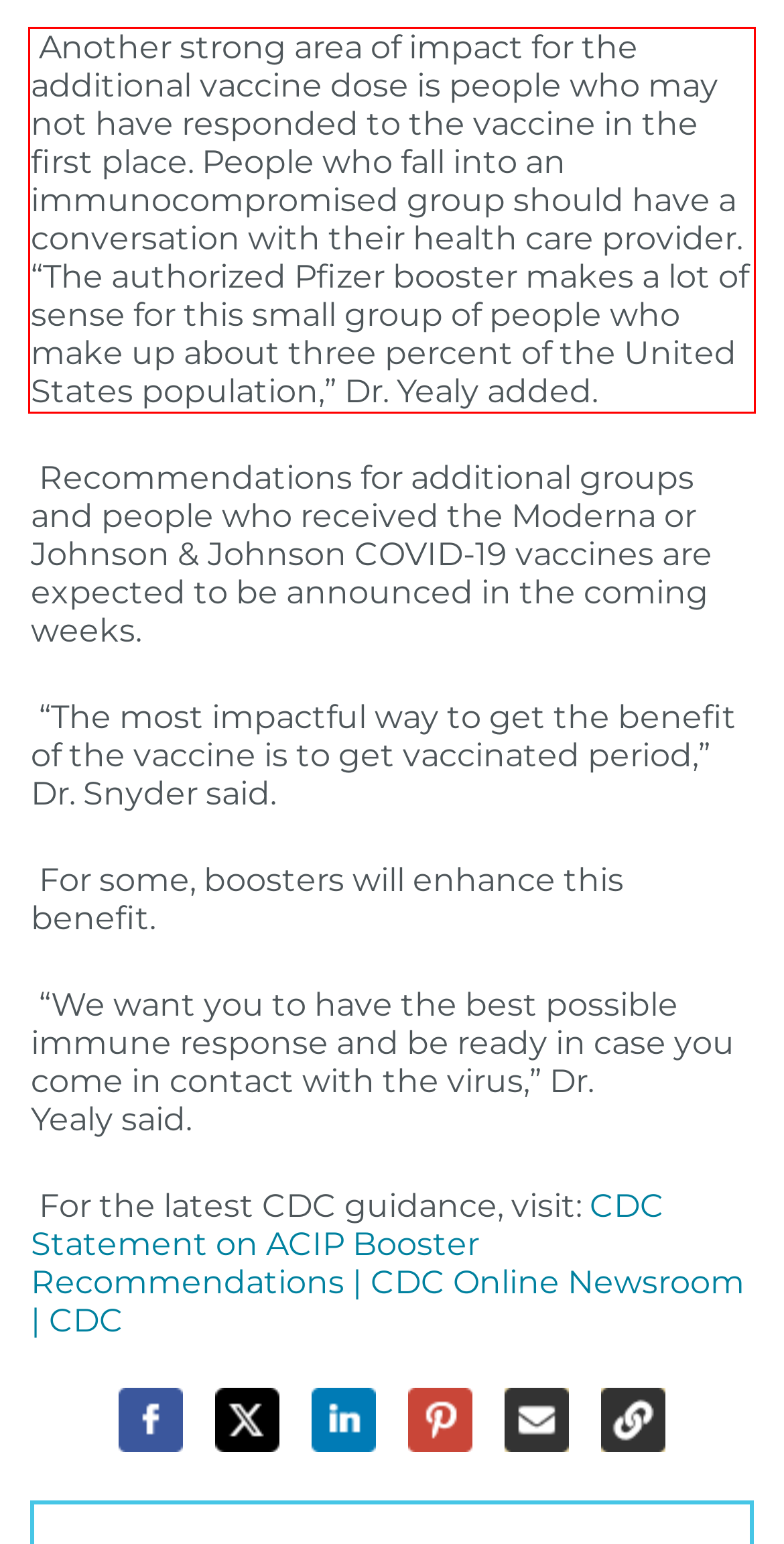Please examine the screenshot of the webpage and read the text present within the red rectangle bounding box.

Another strong area of impact for the additional vaccine dose is people who may not have responded to the vaccine in the first place. People who fall into an immunocompromised group should have a conversation with their health care provider. “The authorized Pfizer booster makes a lot of sense for this small group of people who make up about three percent of the United States population,” Dr. Yealy added.